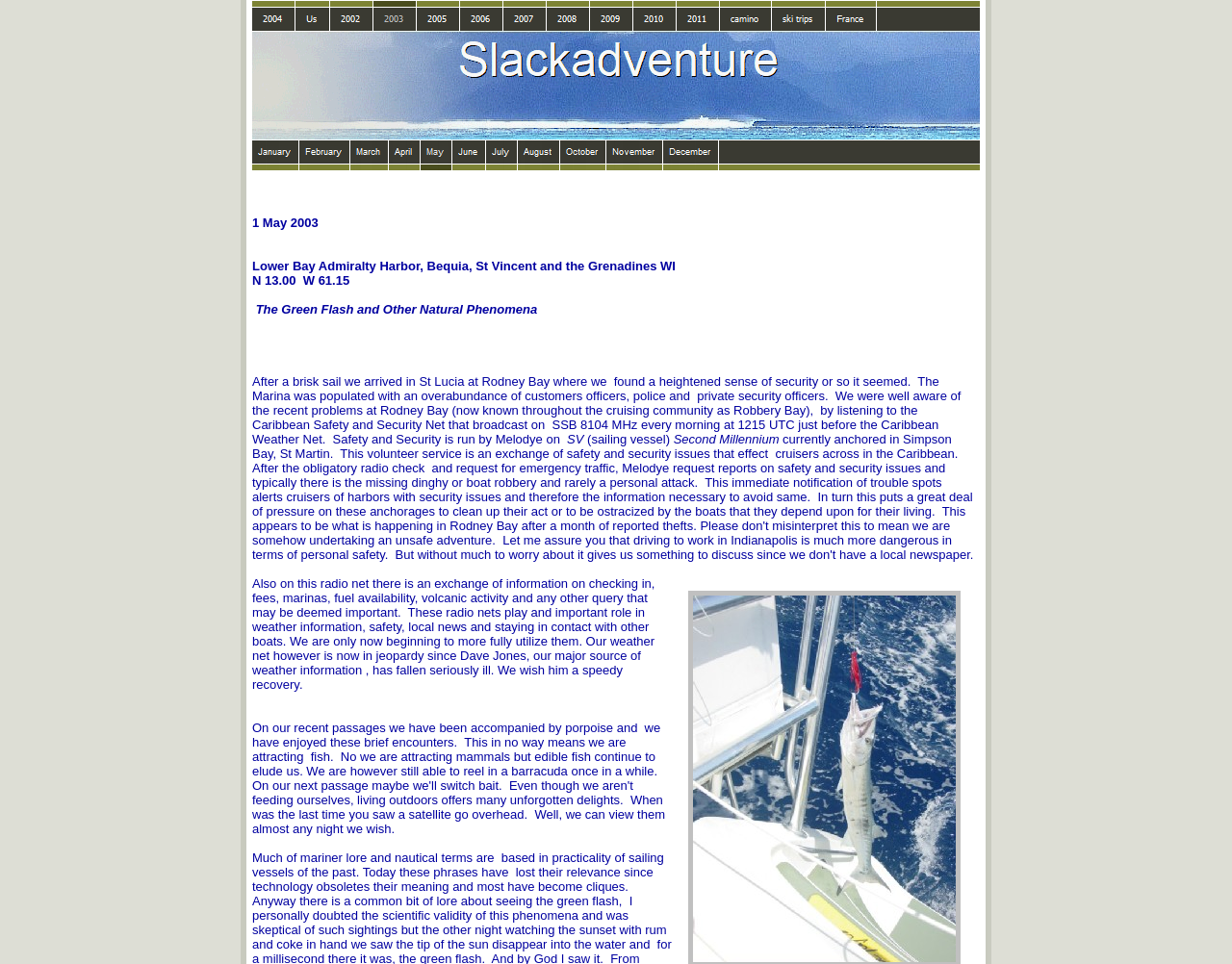How many links are there in the first table? Examine the screenshot and reply using just one word or a brief phrase.

12